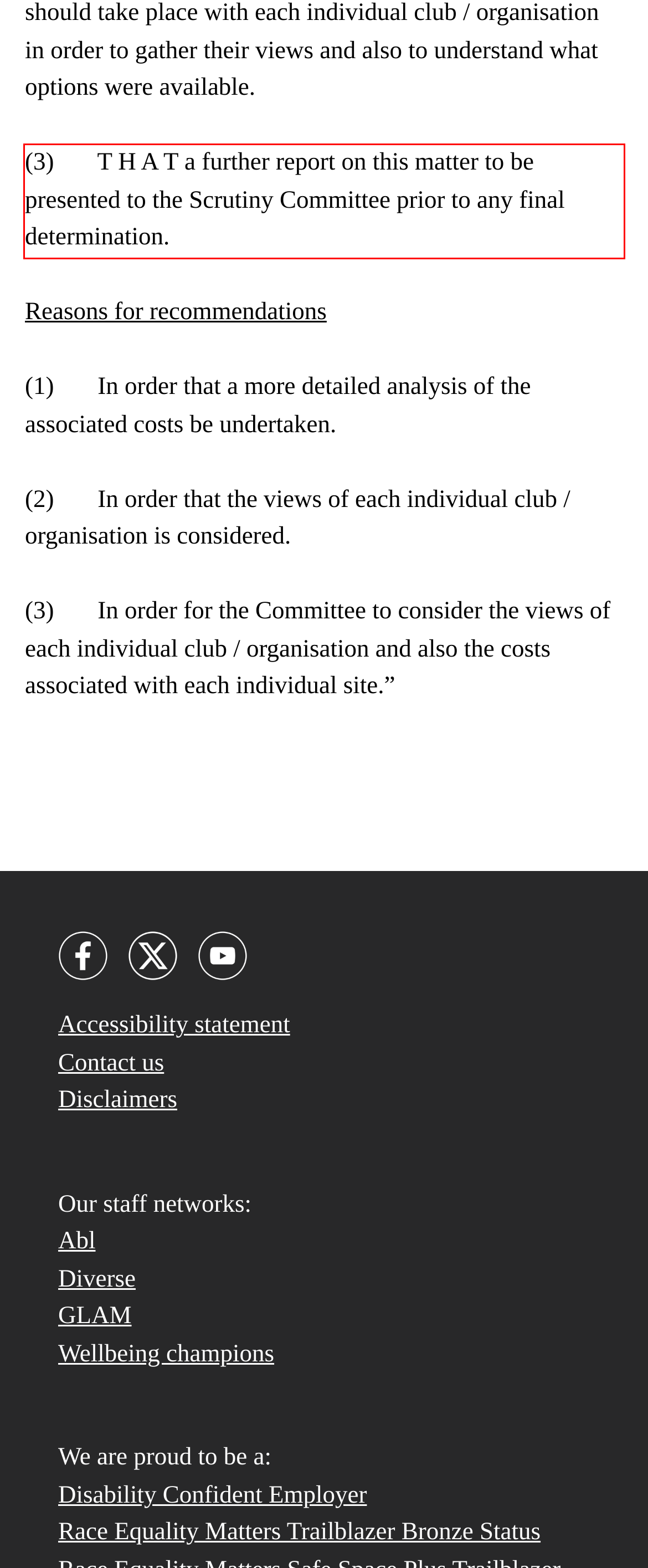Please look at the screenshot provided and find the red bounding box. Extract the text content contained within this bounding box.

(3) T H A T a further report on this matter to be presented to the Scrutiny Committee prior to any final determination.